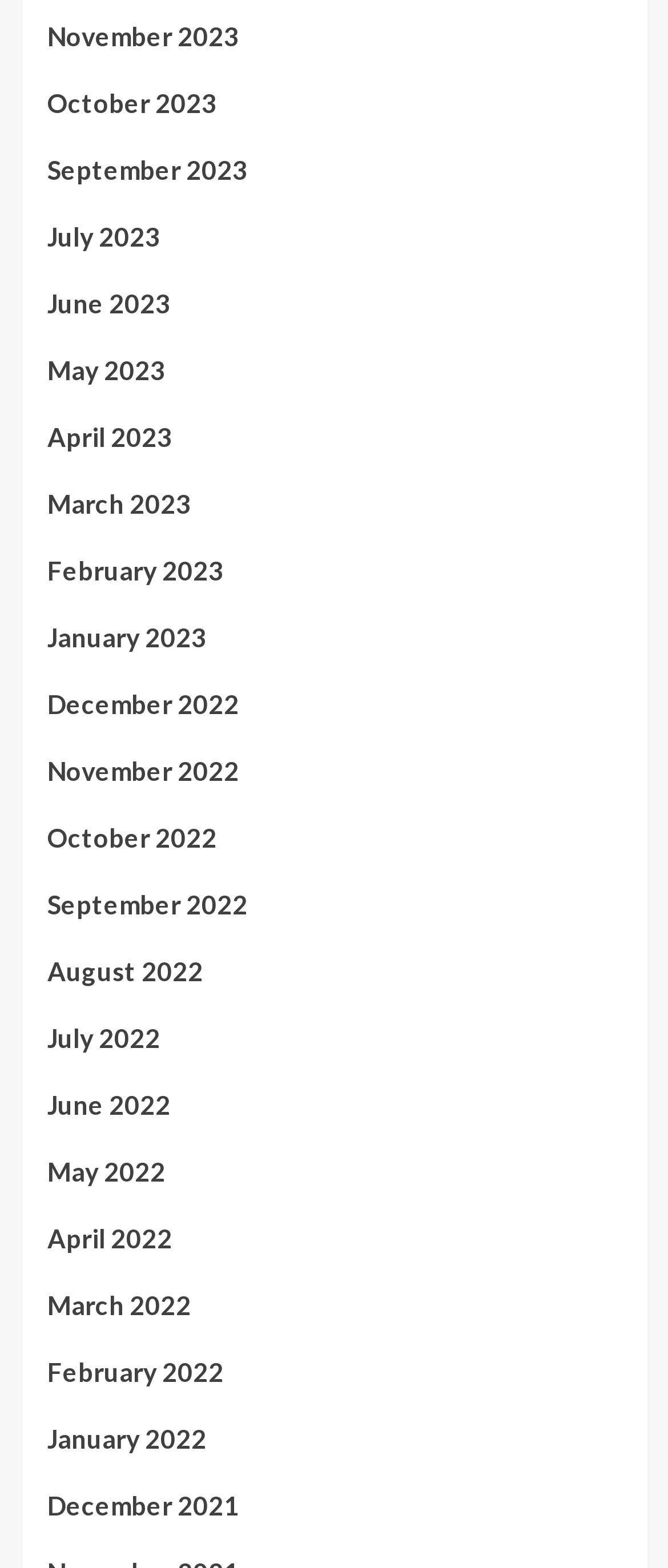Determine the bounding box coordinates for the clickable element to execute this instruction: "view November 2023". Provide the coordinates as four float numbers between 0 and 1, i.e., [left, top, right, bottom].

[0.071, 0.01, 0.929, 0.052]